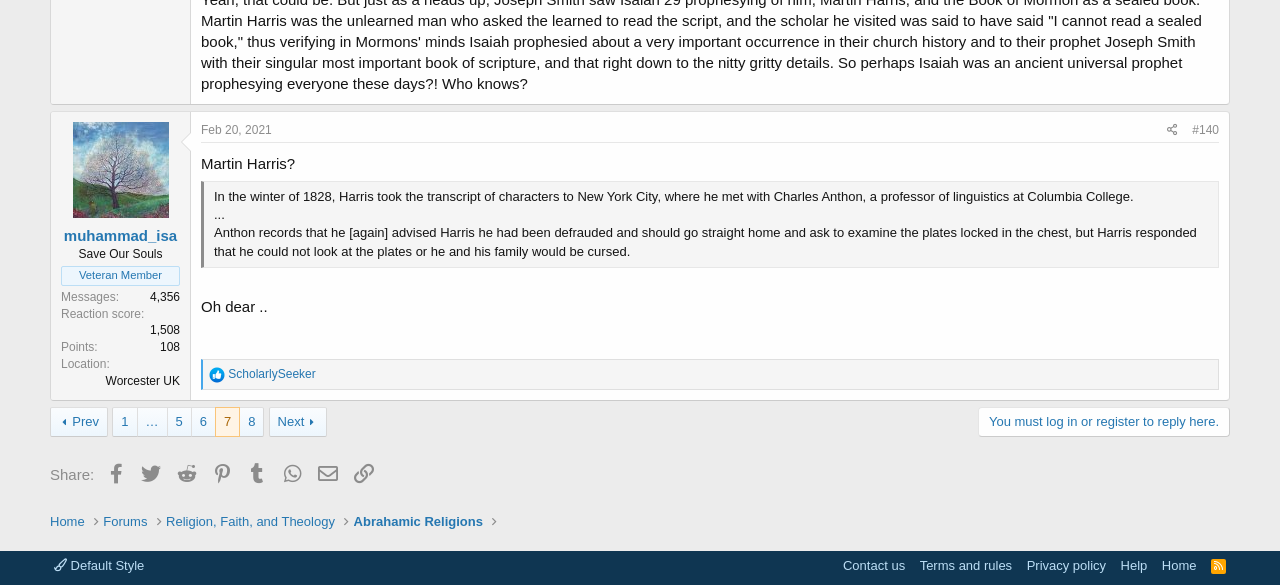Please provide the bounding box coordinates for the element that needs to be clicked to perform the instruction: "Reply to the post". The coordinates must consist of four float numbers between 0 and 1, formatted as [left, top, right, bottom].

[0.764, 0.695, 0.961, 0.747]